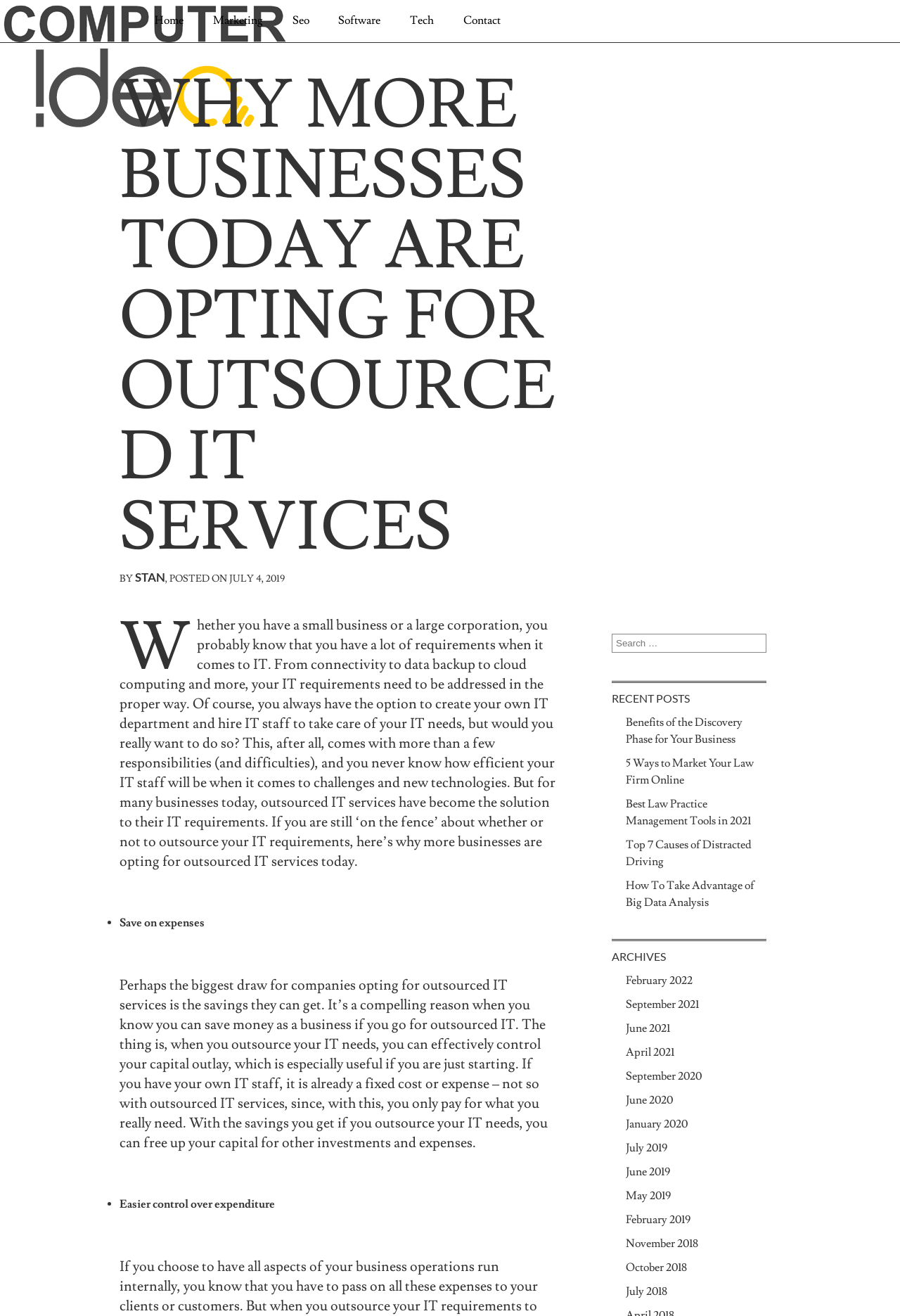Determine the bounding box coordinates for the area you should click to complete the following instruction: "Click on the 'Home' link".

[0.168, 0.0, 0.208, 0.031]